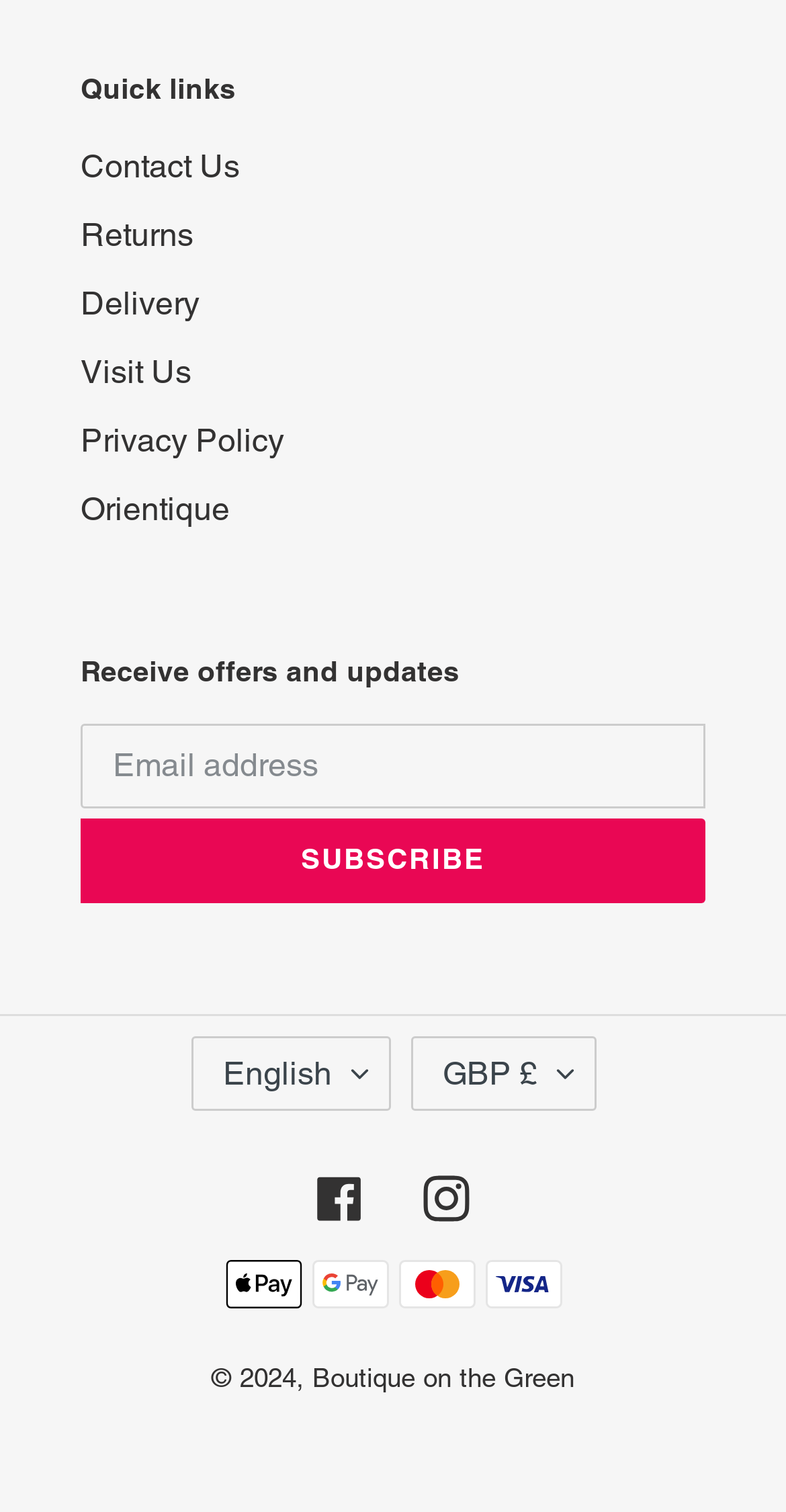Locate the UI element described as follows: "Instagram". Return the bounding box coordinates as four float numbers between 0 and 1 in the order [left, top, right, bottom].

[0.538, 0.776, 0.597, 0.808]